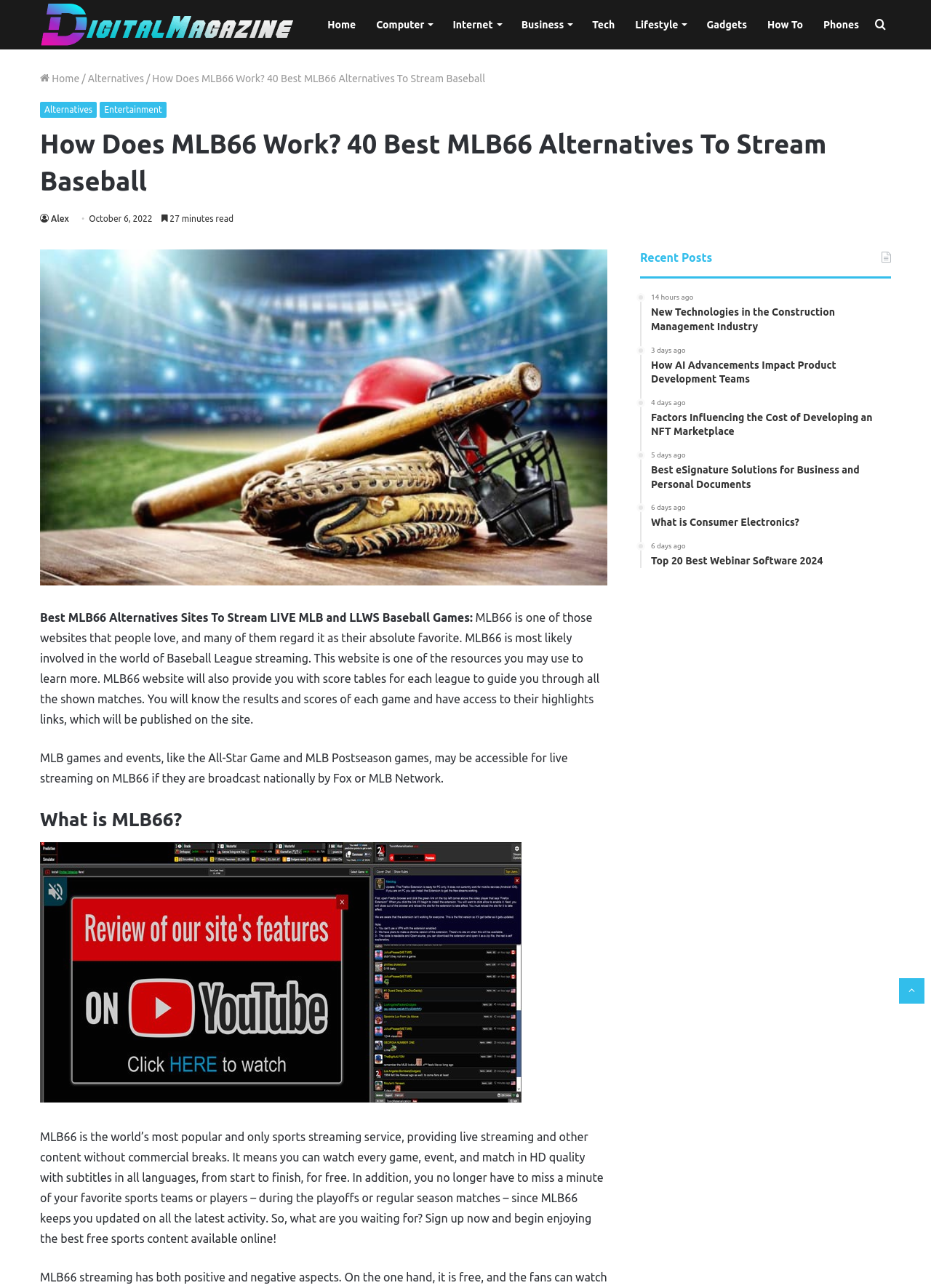What is the purpose of the 'Search for' link?
Please answer the question with a detailed and comprehensive explanation.

The 'Search for' link is located in the navigation bar and is likely used to search for specific content on the website, such as baseball teams, players, or games.